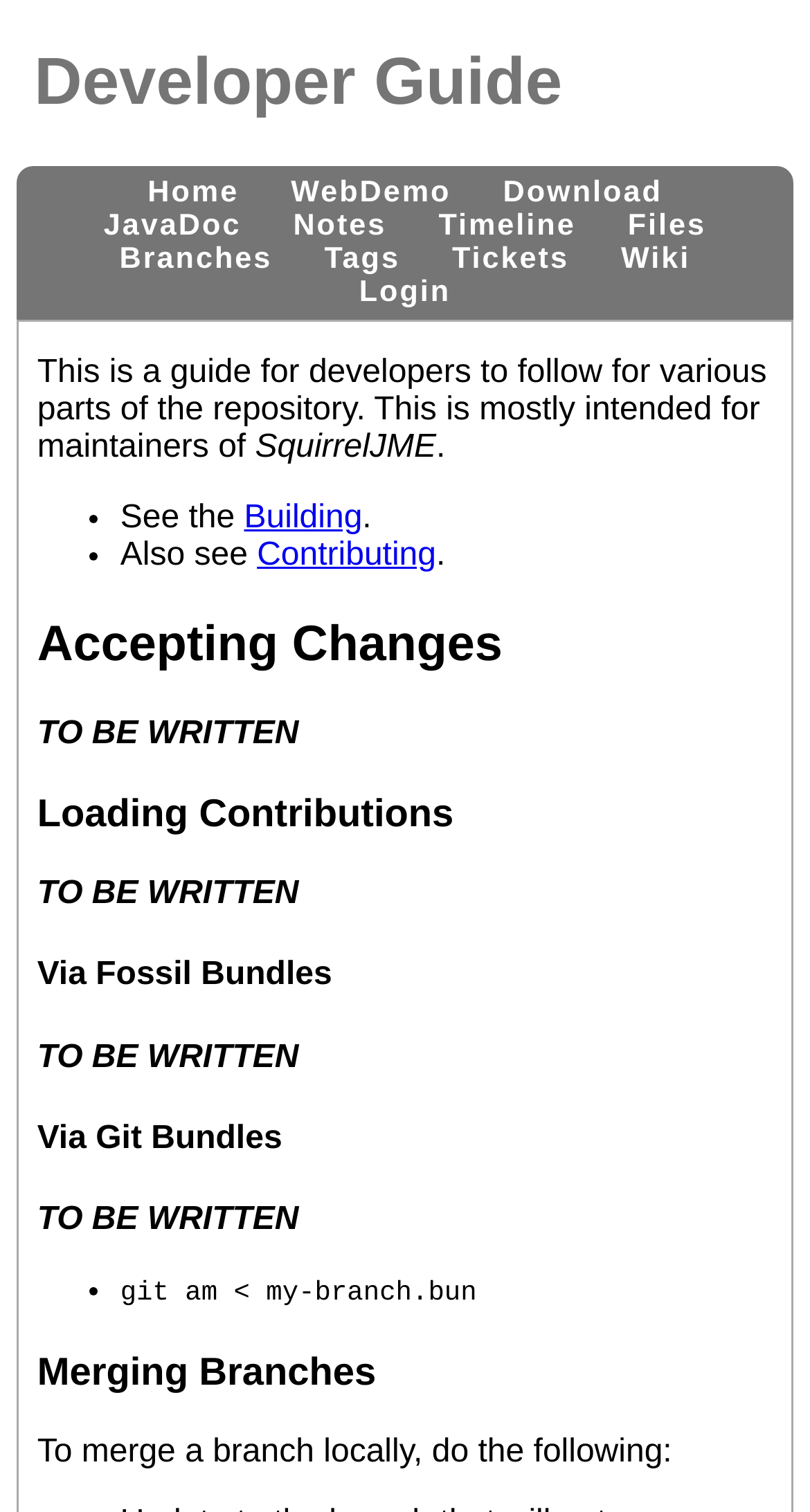Locate the bounding box coordinates of the element's region that should be clicked to carry out the following instruction: "download SquirrelJME". The coordinates need to be four float numbers between 0 and 1, i.e., [left, top, right, bottom].

[0.595, 0.112, 0.843, 0.143]